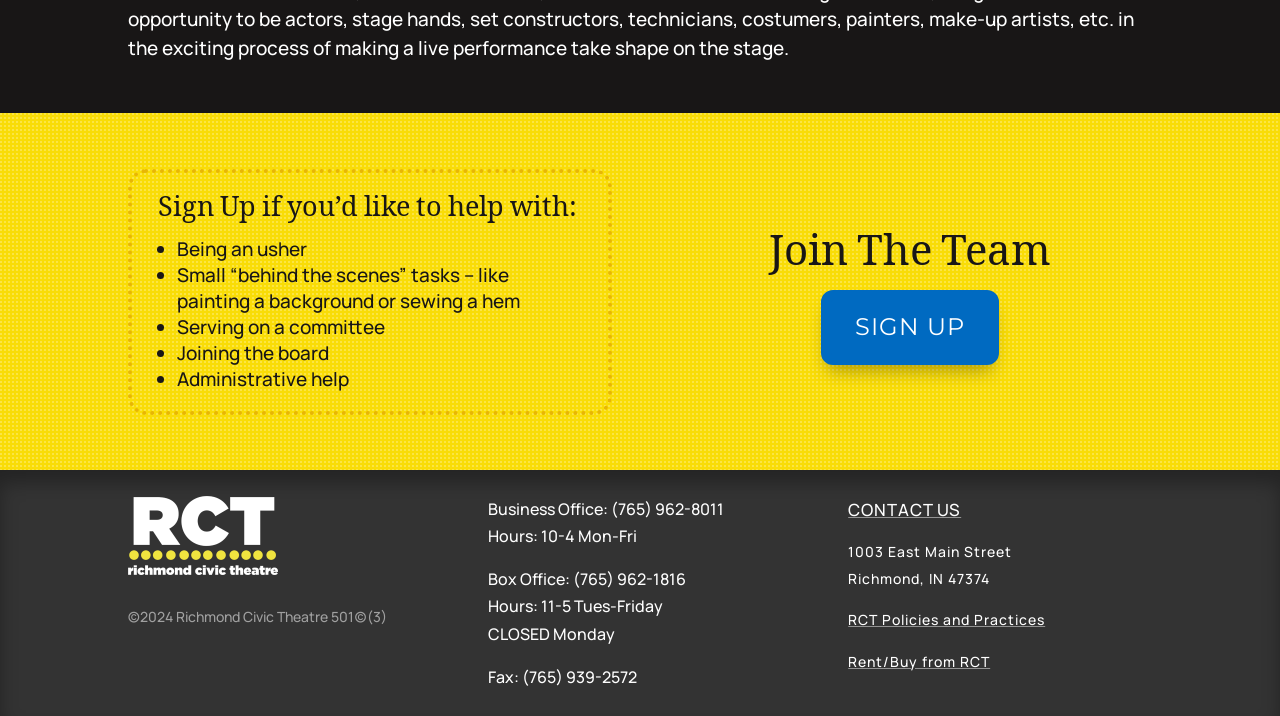What are the hours of the box office?
Kindly answer the question with as much detail as you can.

The hours of the box office can be found at the bottom of the webpage, under the 'Box Office' section, which is located to the right of the Richmond Civic Theatre logo. The hours are listed as 'Hours: 11-5 Tues-Friday'.